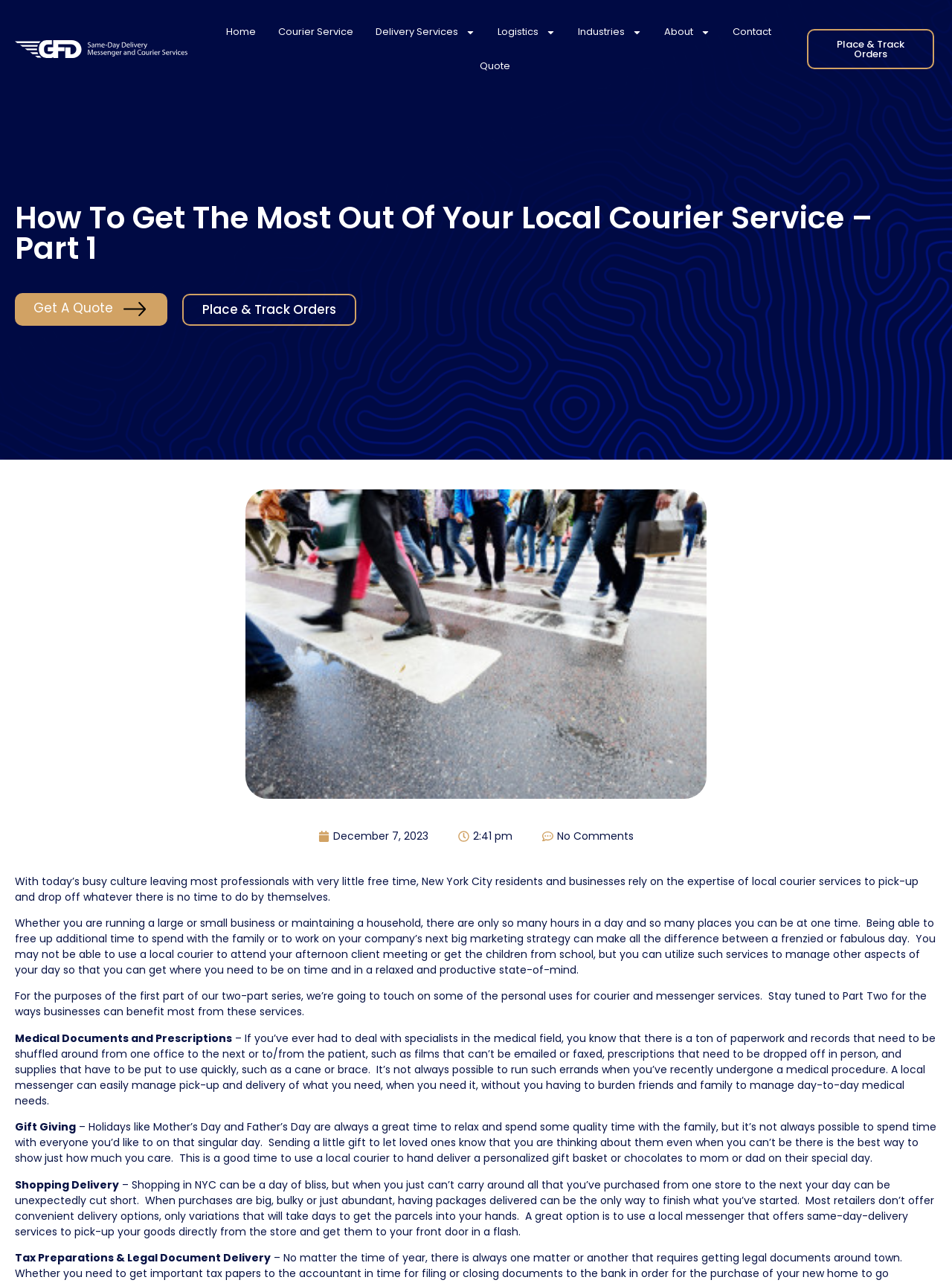What type of items can be delivered by a local courier?
Kindly offer a detailed explanation using the data available in the image.

The webpage provides examples of items that can be delivered by a local courier, including medical documents and prescriptions, gifts for special occasions, and shopping items that are too bulky or heavy to carry. This suggests that local couriers can deliver a wide range of items, not just limited to these examples.